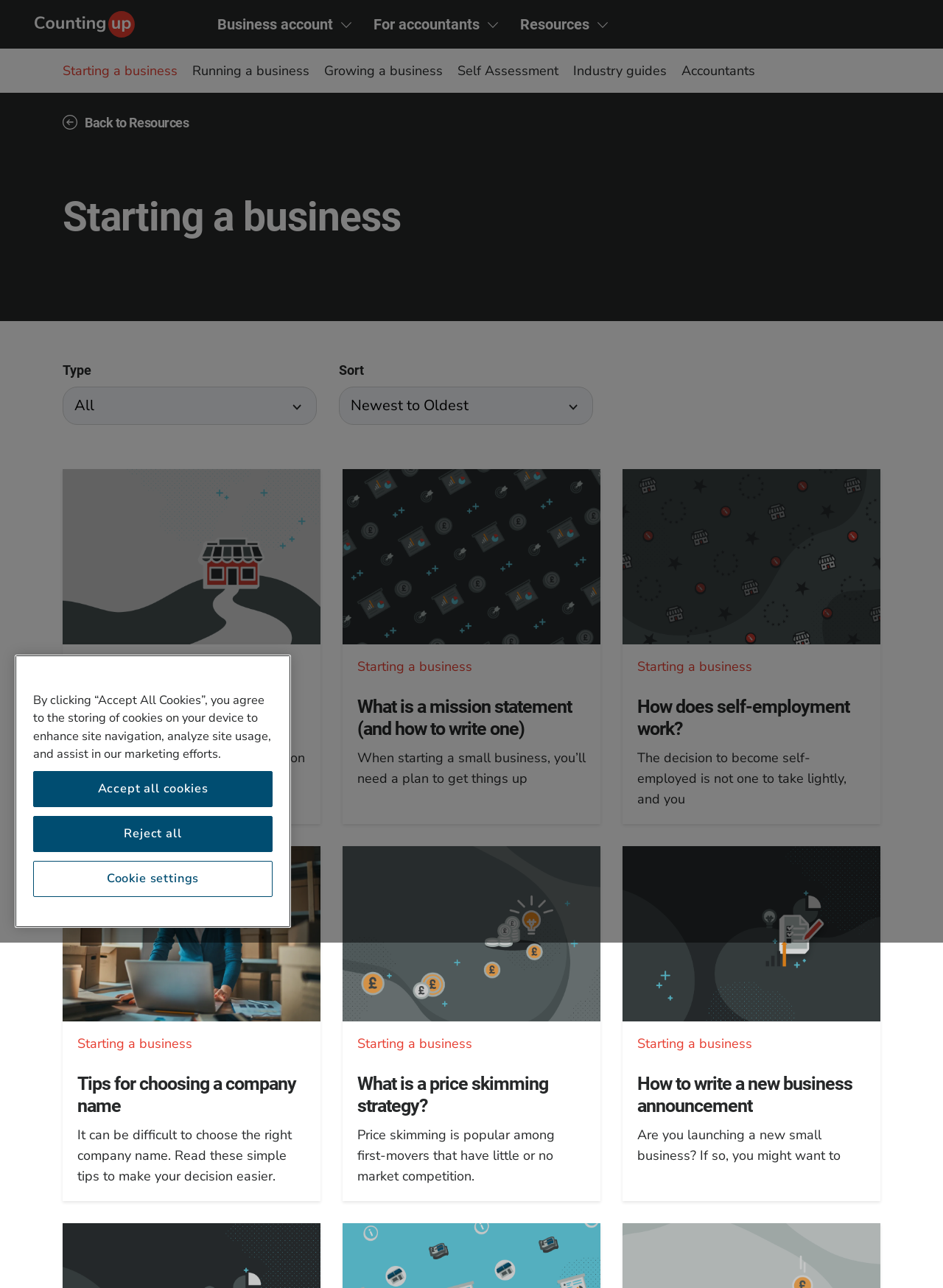Find the bounding box of the element with the following description: "Cookie settings". The coordinates must be four float numbers between 0 and 1, formatted as [left, top, right, bottom].

[0.035, 0.668, 0.289, 0.696]